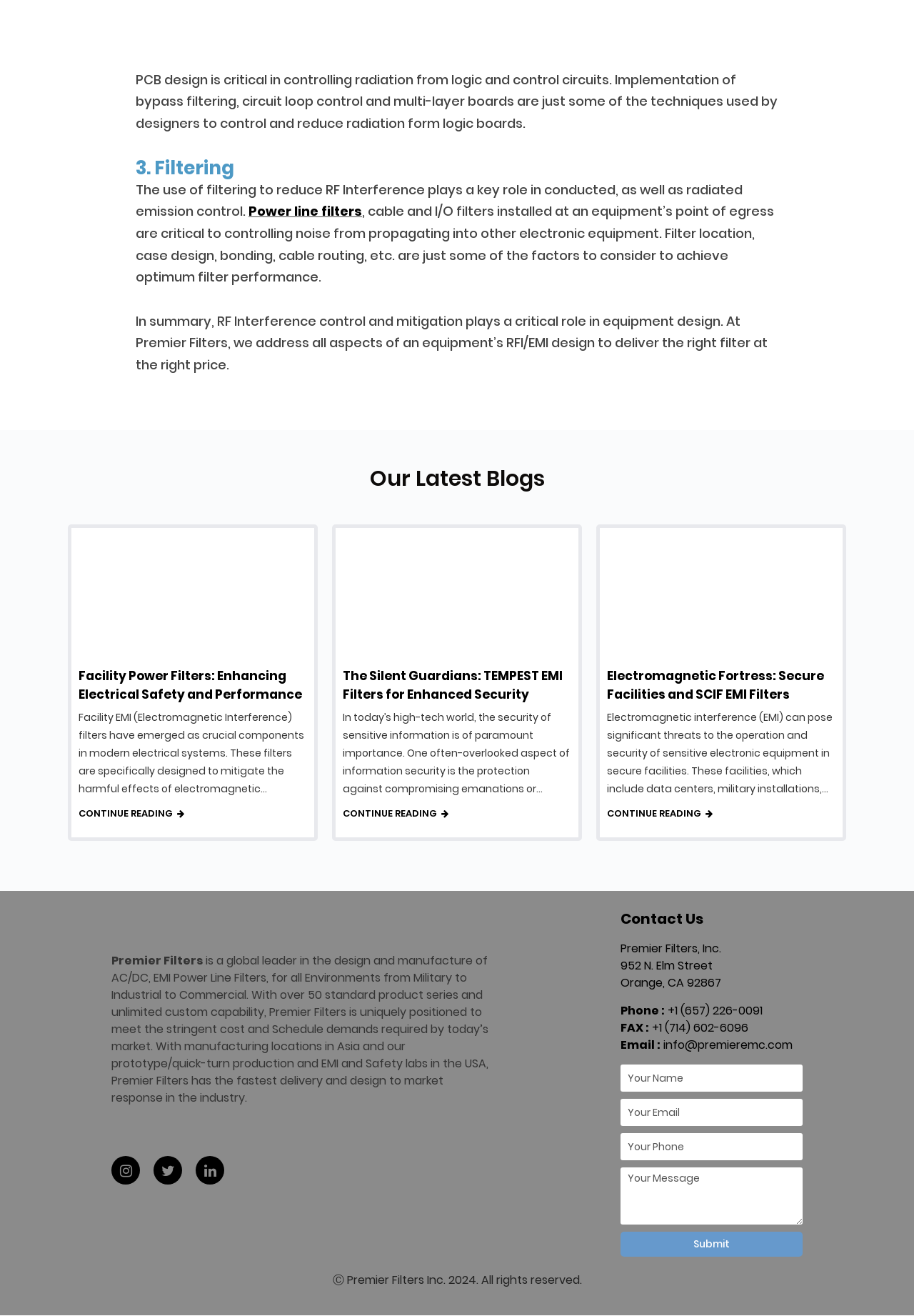Analyze the image and give a detailed response to the question:
What is the topic of the blog post 'The Silent Guardians: TEMPEST EMI Filters for Enhanced Security'?

The blog post 'The Silent Guardians: TEMPEST EMI Filters for Enhanced Security' discusses the importance of TEMPEST EMI filters in protecting sensitive information from compromising emanations, and how they play a crucial role in maintaining the security of electronic devices.